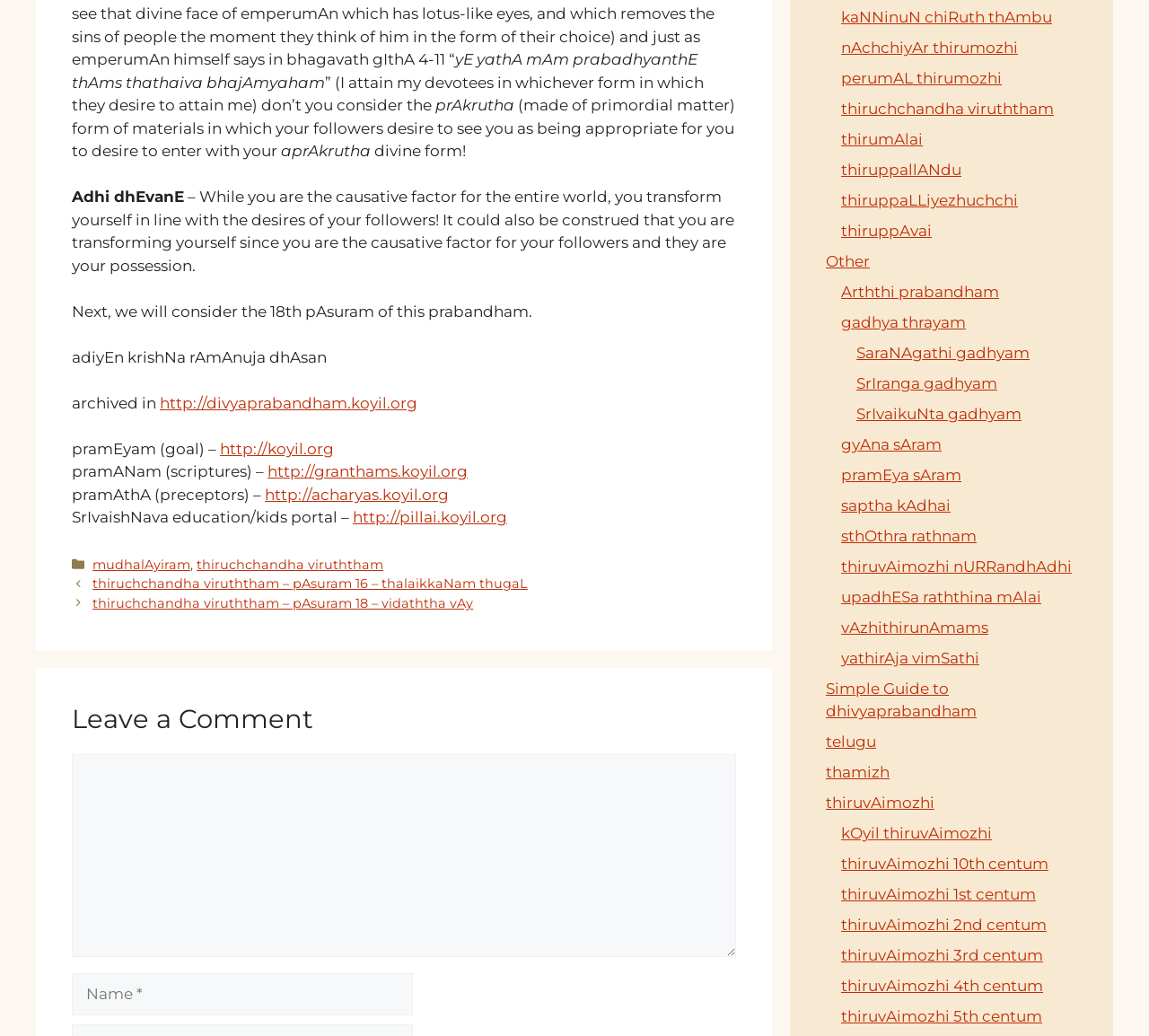What is the text of the first StaticText element?
Using the picture, provide a one-word or short phrase answer.

yE yathA mAm prabadhyanthE thAms thathaiva bhajAmyaham